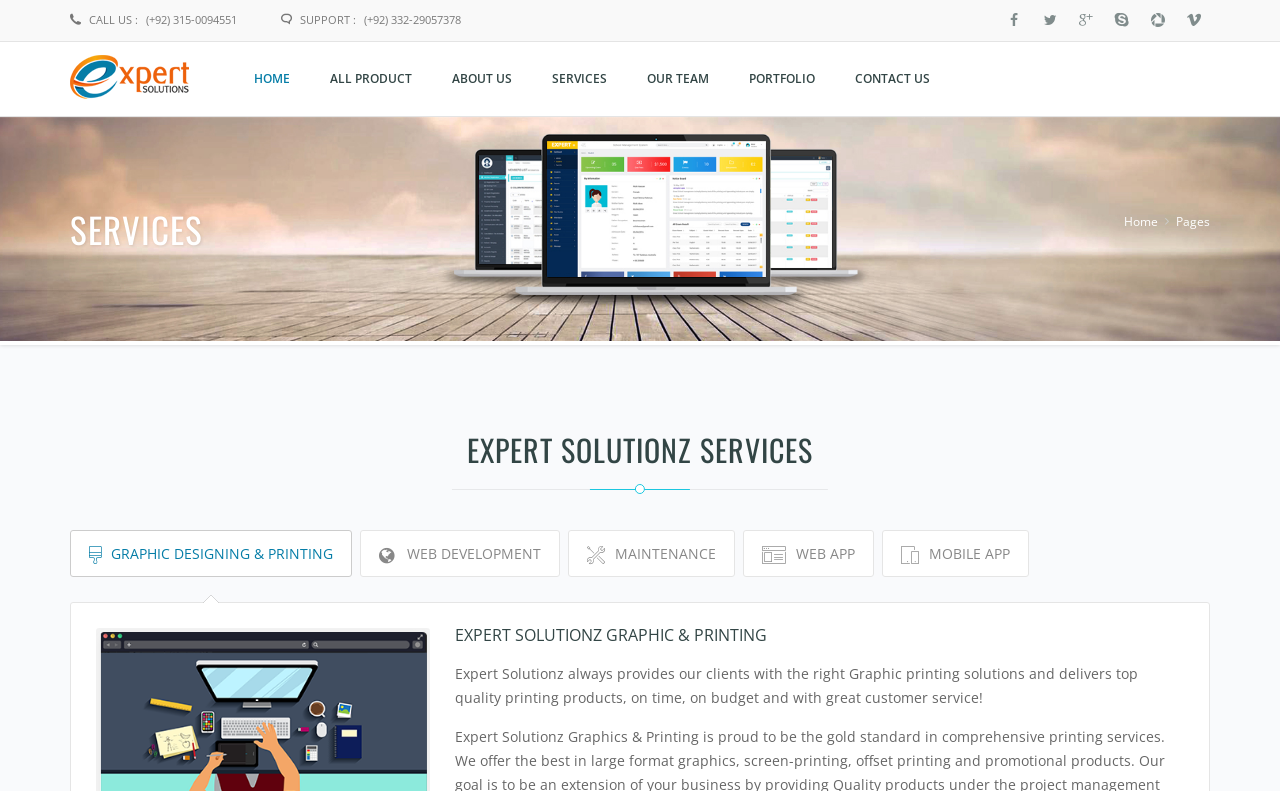Locate the bounding box coordinates of the clickable element to fulfill the following instruction: "Click the GRAPHIC DESIGNING & PRINTING link". Provide the coordinates as four float numbers between 0 and 1 in the format [left, top, right, bottom].

[0.055, 0.67, 0.275, 0.729]